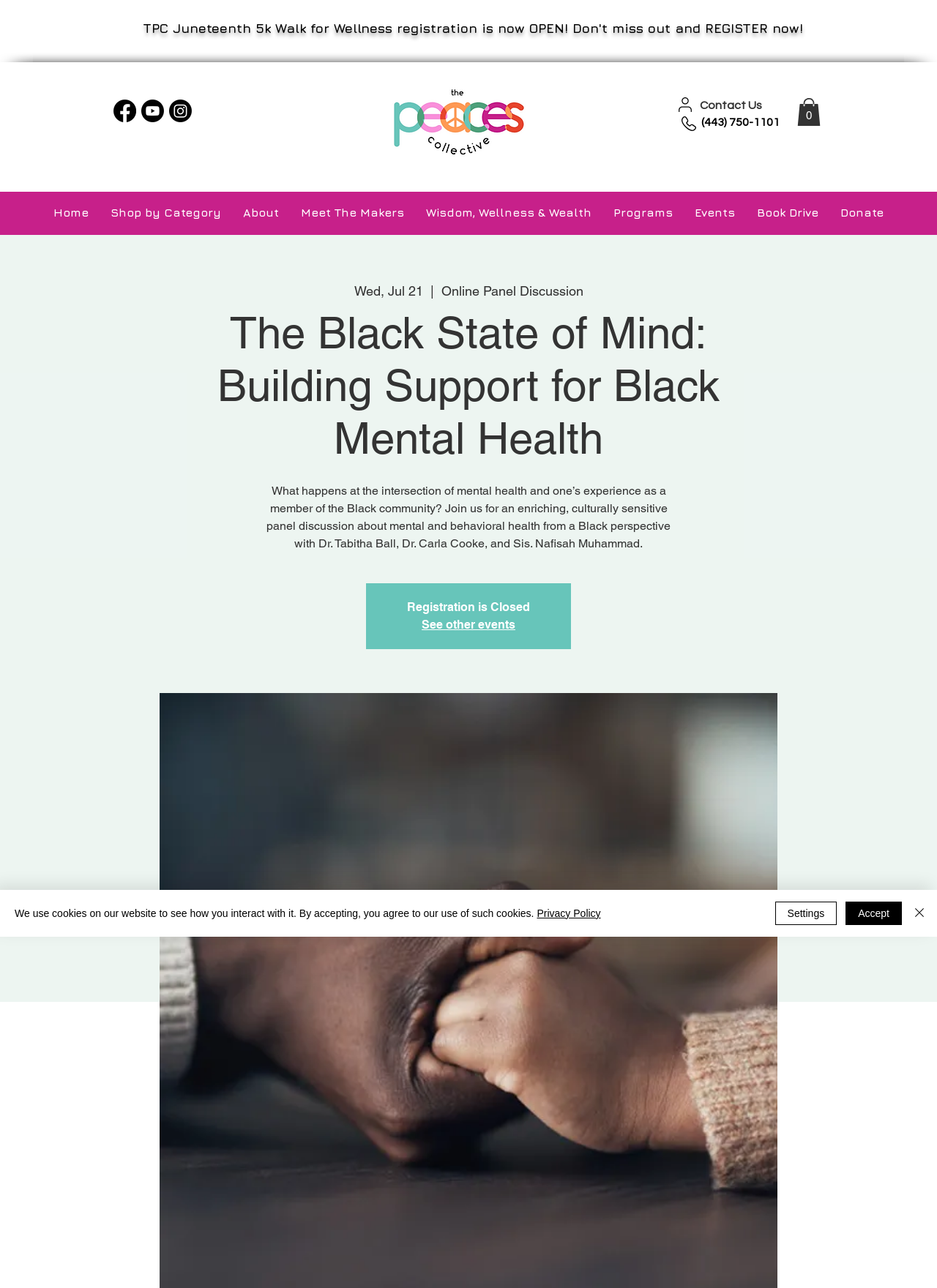Determine the coordinates of the bounding box for the clickable area needed to execute this instruction: "Register for the TPC Juneteenth 5k Walk for Wellness".

[0.152, 0.016, 0.857, 0.028]